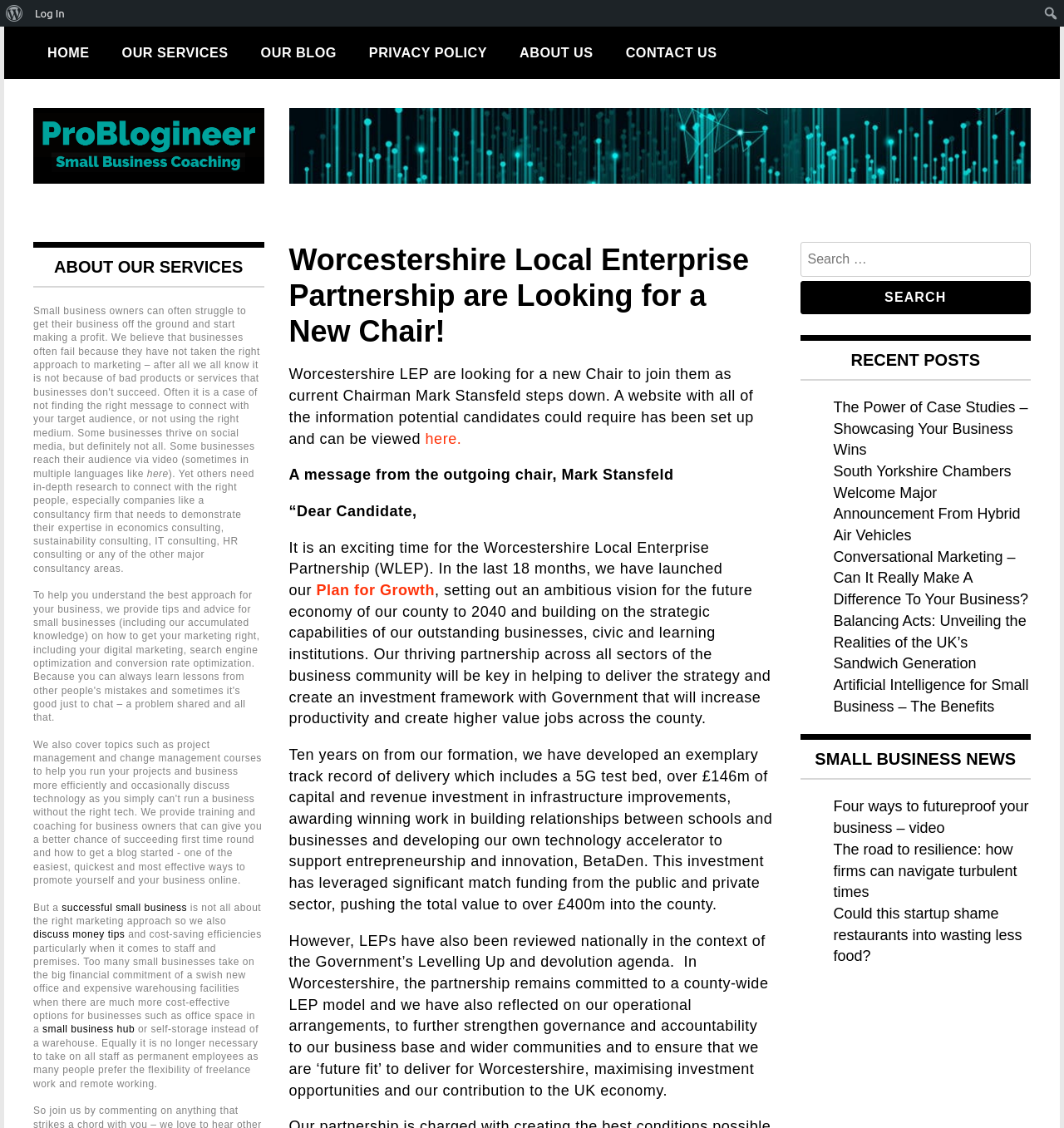What is the principal heading displayed on the webpage?

Worcestershire Local Enterprise Partnership are Looking for a New Chair!